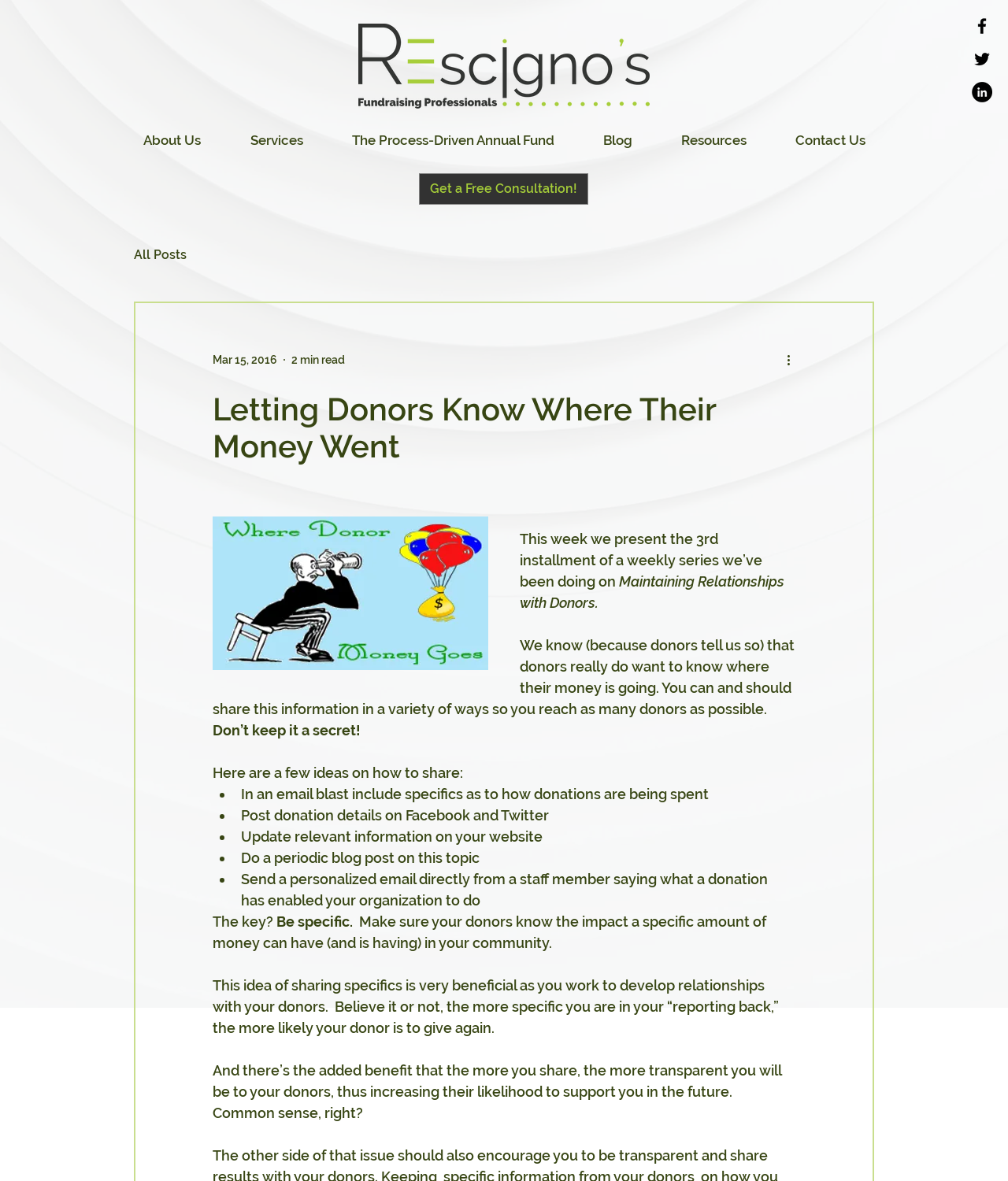Please identify the bounding box coordinates of the clickable element to fulfill the following instruction: "Click the LinkedIn link". The coordinates should be four float numbers between 0 and 1, i.e., [left, top, right, bottom].

[0.964, 0.069, 0.984, 0.087]